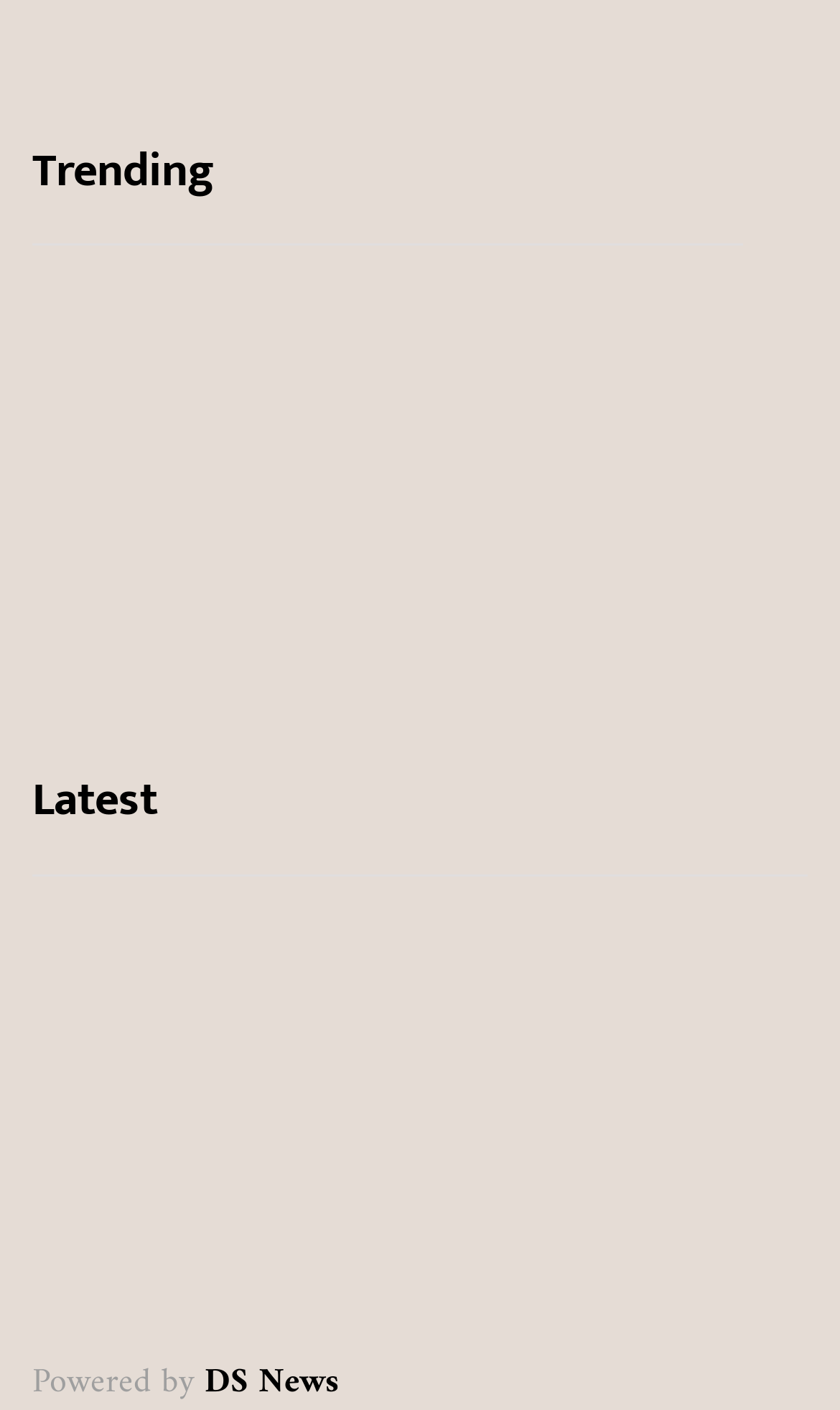What is the title of the first article?
From the details in the image, provide a complete and detailed answer to the question.

I looked at the first heading element and found that the title of the first article is 'Top 5 Reasons For The Importance Of Business Cards'.